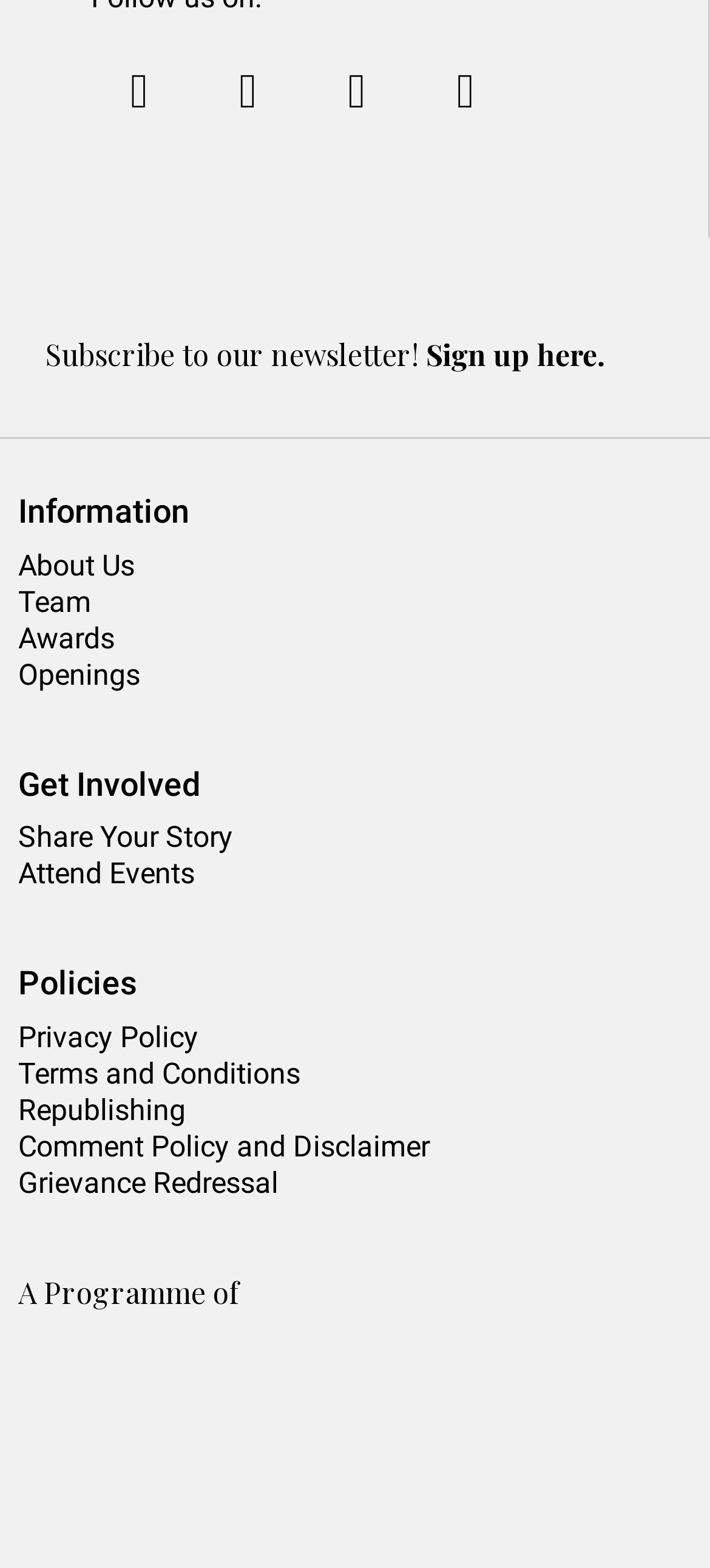Can you find the bounding box coordinates for the element that needs to be clicked to execute this instruction: "Read the privacy policy"? The coordinates should be given as four float numbers between 0 and 1, i.e., [left, top, right, bottom].

[0.026, 0.651, 0.279, 0.673]